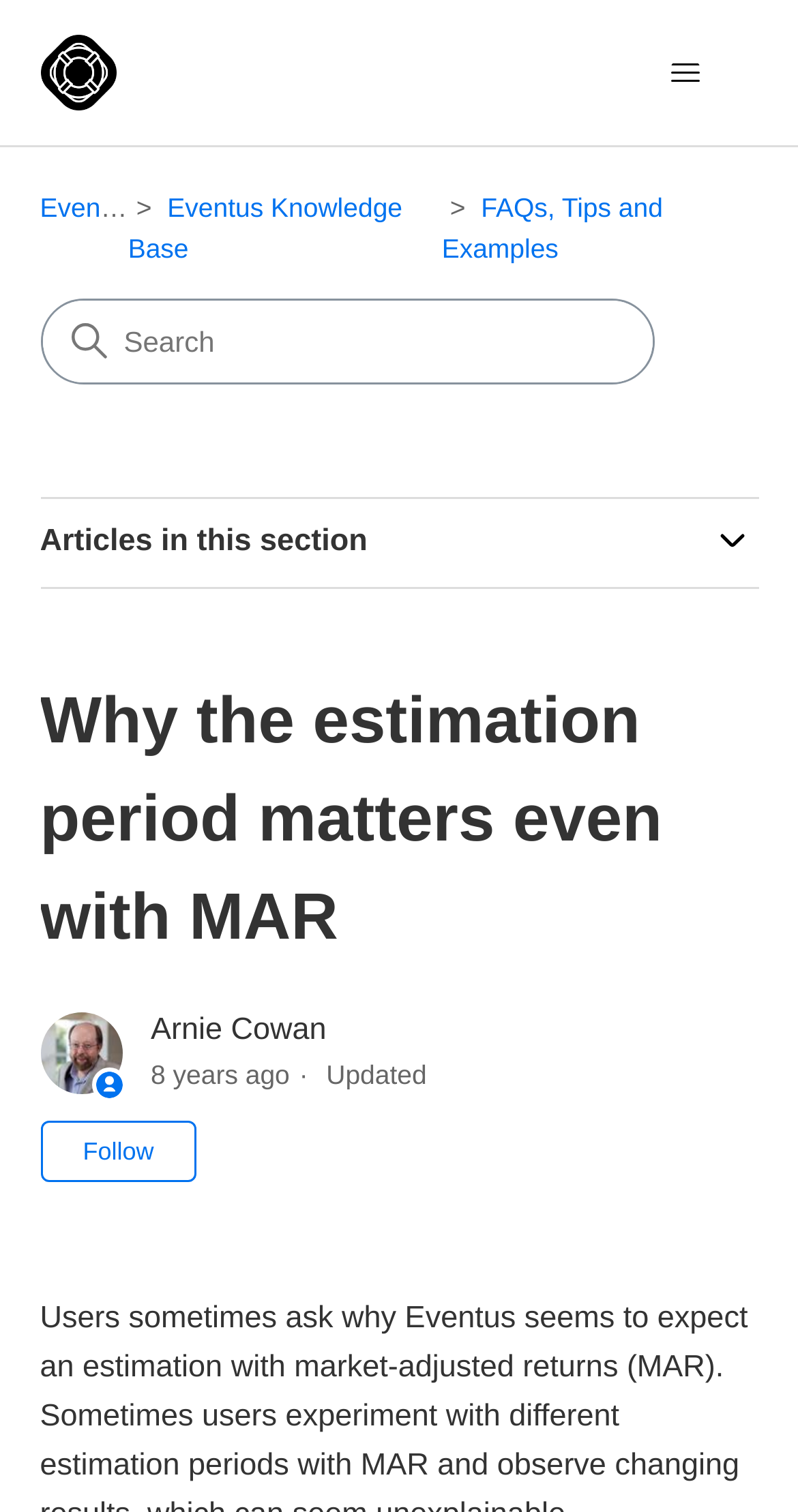Provide a one-word or one-phrase answer to the question:
How many people are following this article?

0